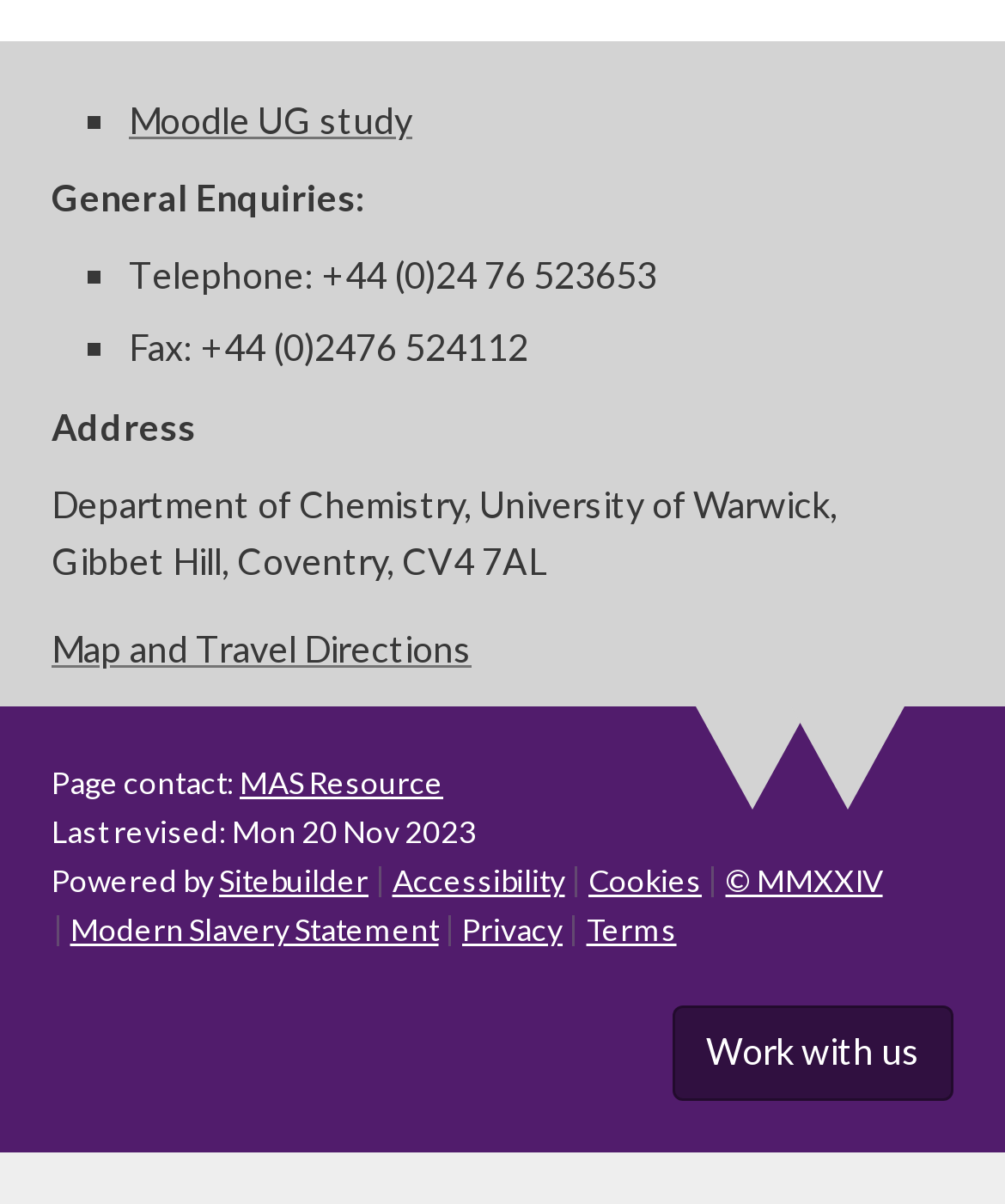Specify the bounding box coordinates for the region that must be clicked to perform the given instruction: "Contact MAS Resource".

[0.238, 0.634, 0.441, 0.666]